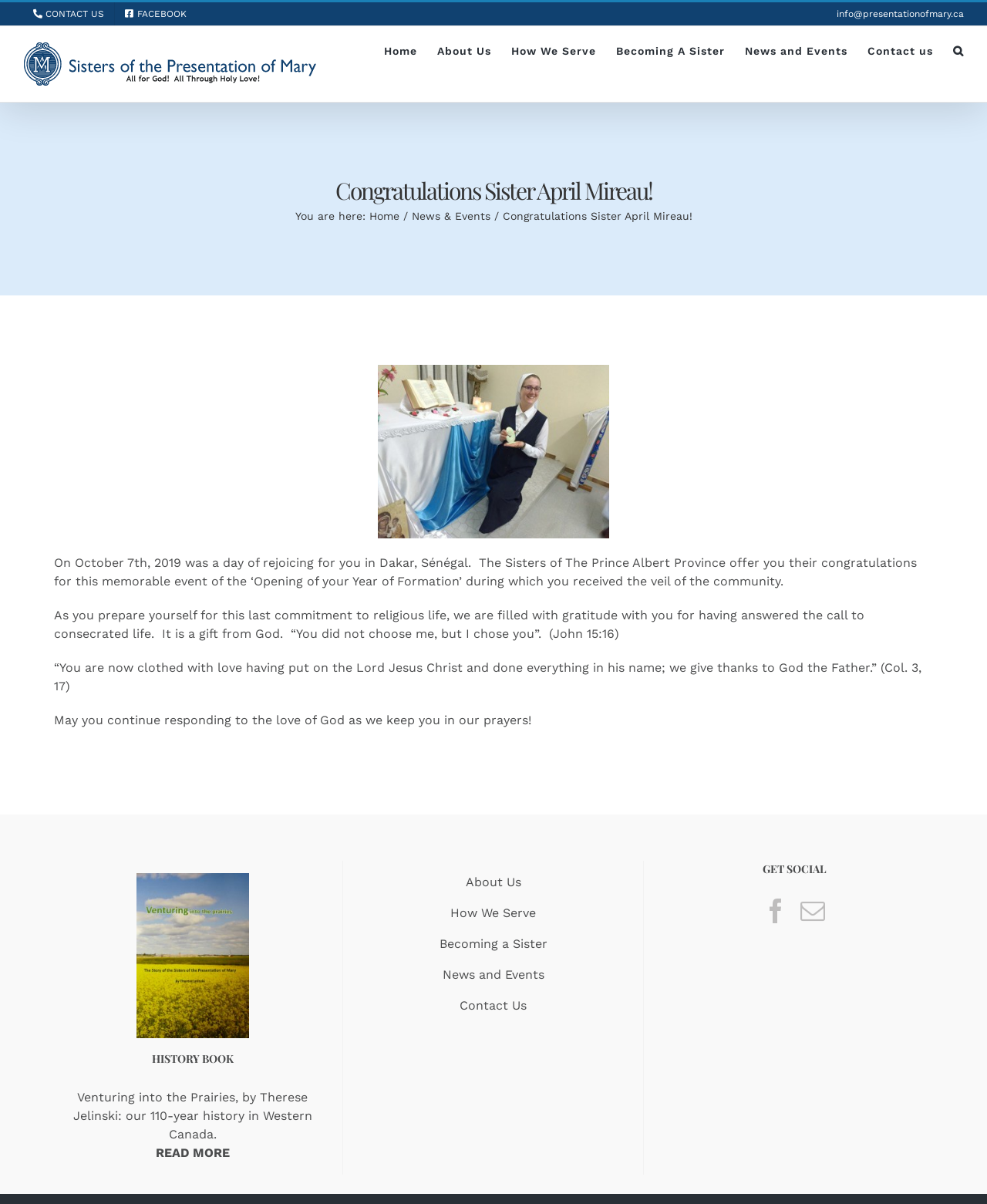Locate the bounding box of the UI element described by: "How We Serve" in the given webpage screenshot.

[0.456, 0.752, 0.543, 0.764]